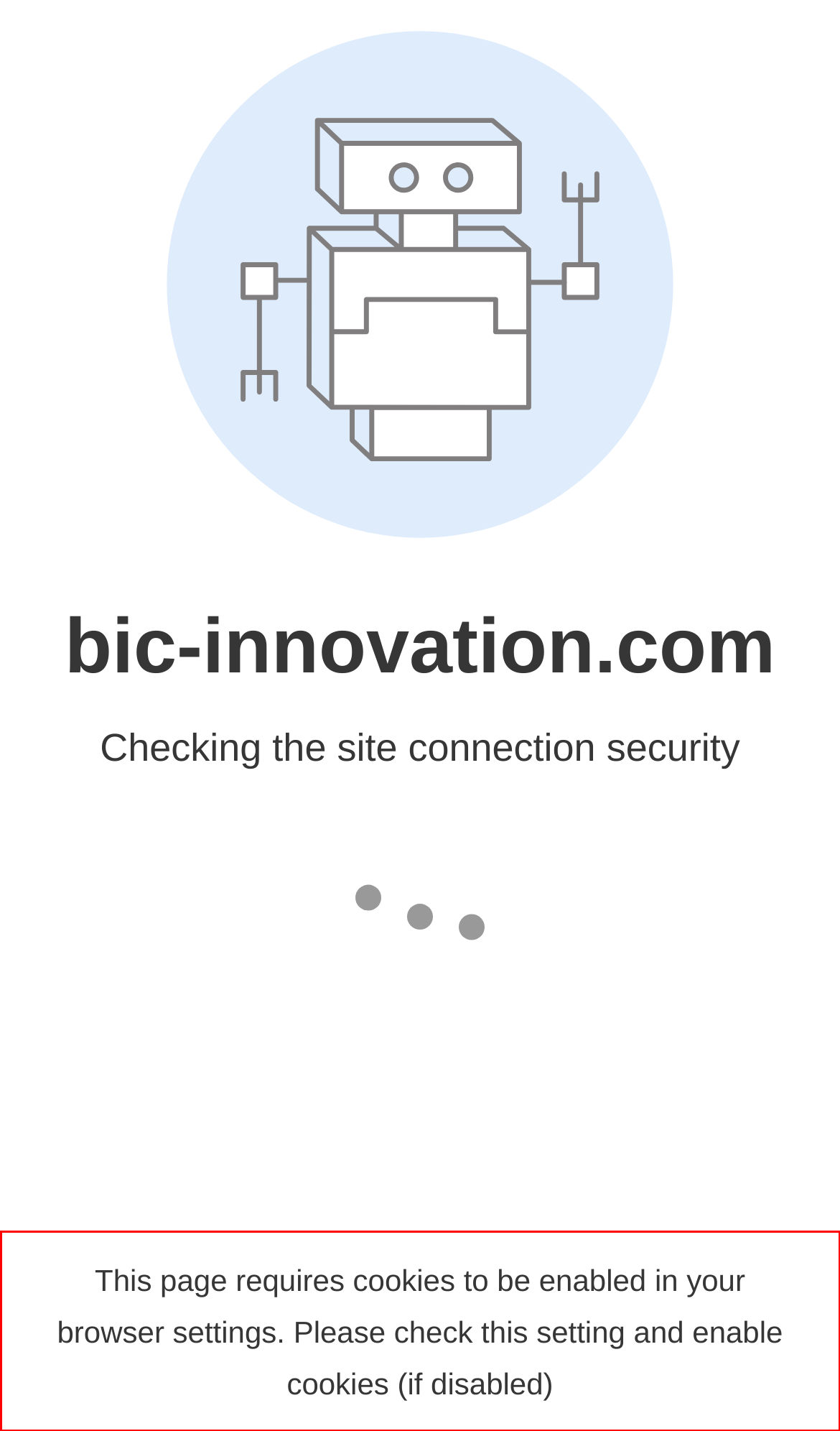By examining the provided screenshot of a webpage, recognize the text within the red bounding box and generate its text content.

This page requires cookies to be enabled in your browser settings. Please check this setting and enable cookies (if disabled)